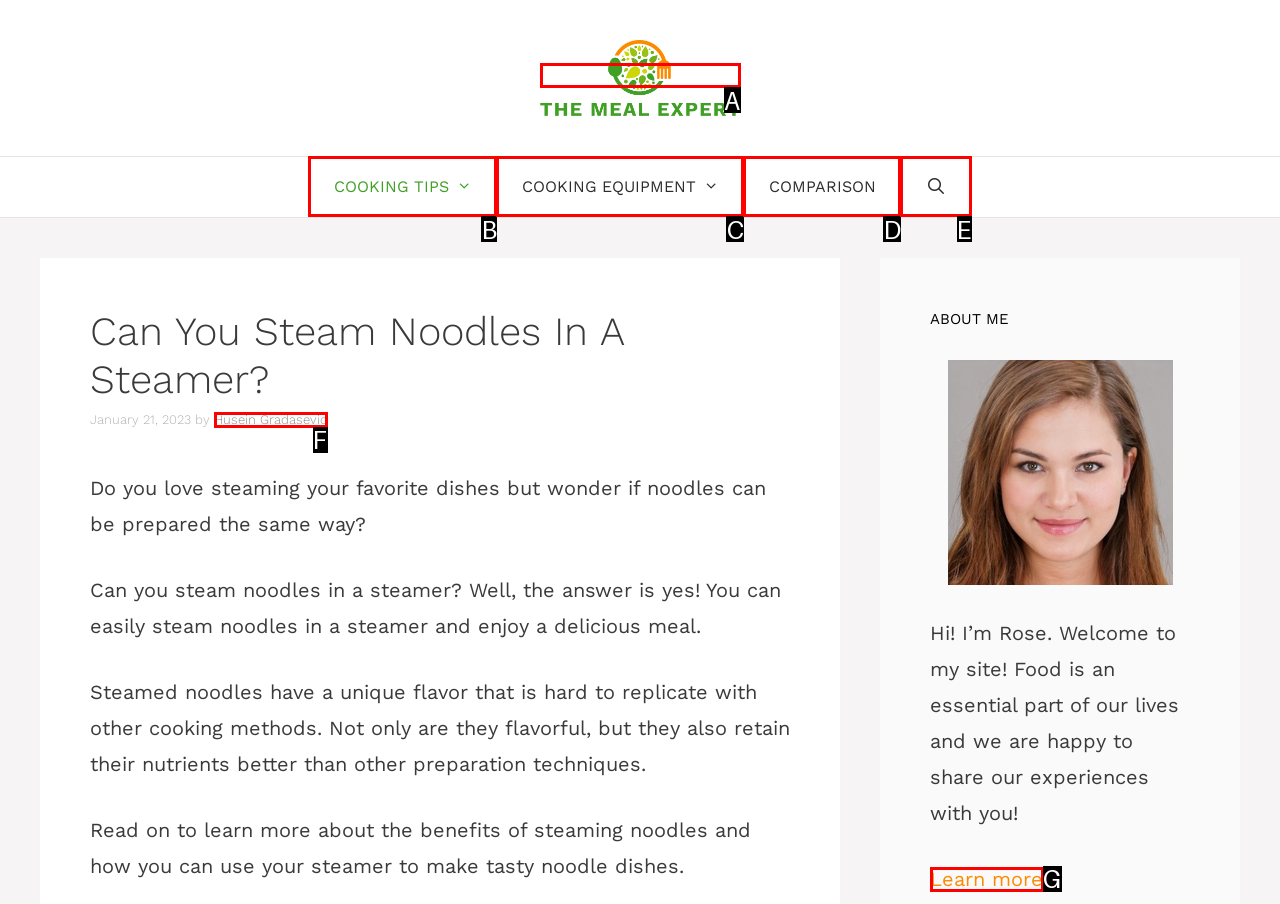Choose the letter that best represents the description: Comparison. Answer with the letter of the selected choice directly.

D